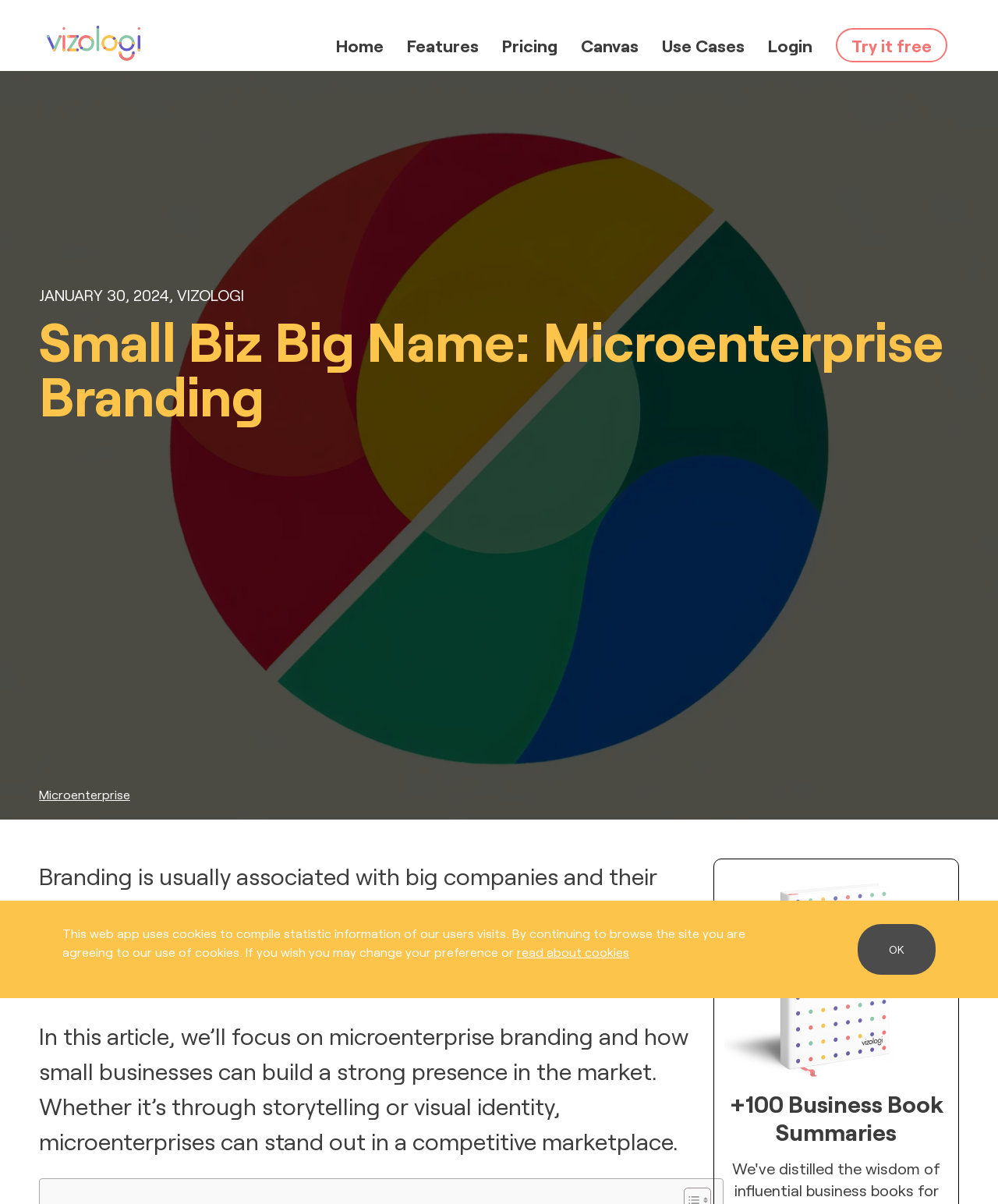What is the theme of the image at the top of the webpage?
Provide an in-depth answer to the question, covering all aspects.

The image at the top of the webpage appears to be related to business, which is consistent with the theme of microenterprise branding and creating a strong presence in the market.